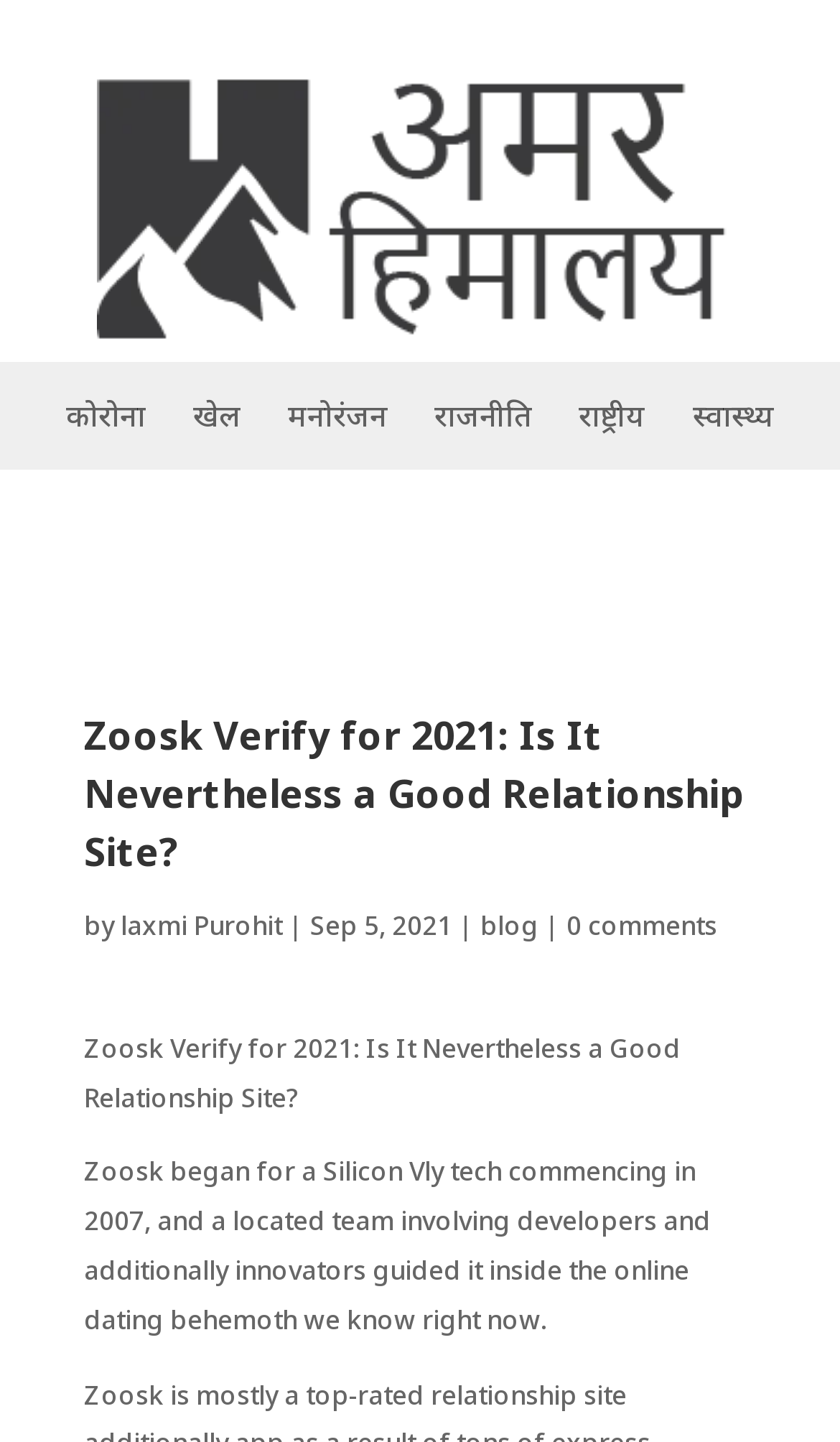What is the bounding box coordinate of the image? Observe the screenshot and provide a one-word or short phrase answer.

[0.115, 0.045, 0.885, 0.251]